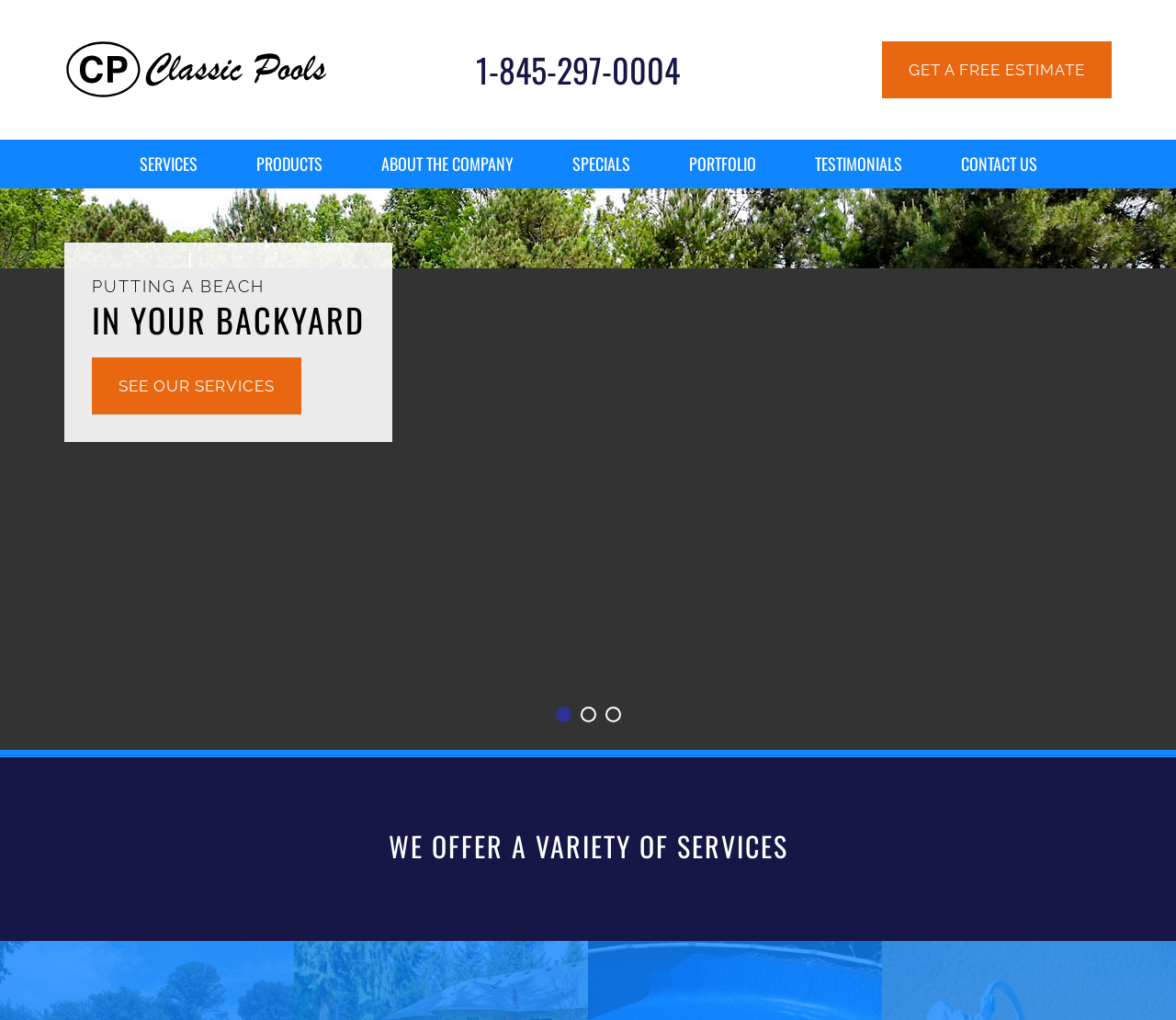What region does the company serve?
Craft a detailed and extensive response to the question.

I found this information by reading the static text element 'SERVICING THE HUDSON VALLEY' in the middle section of the webpage.